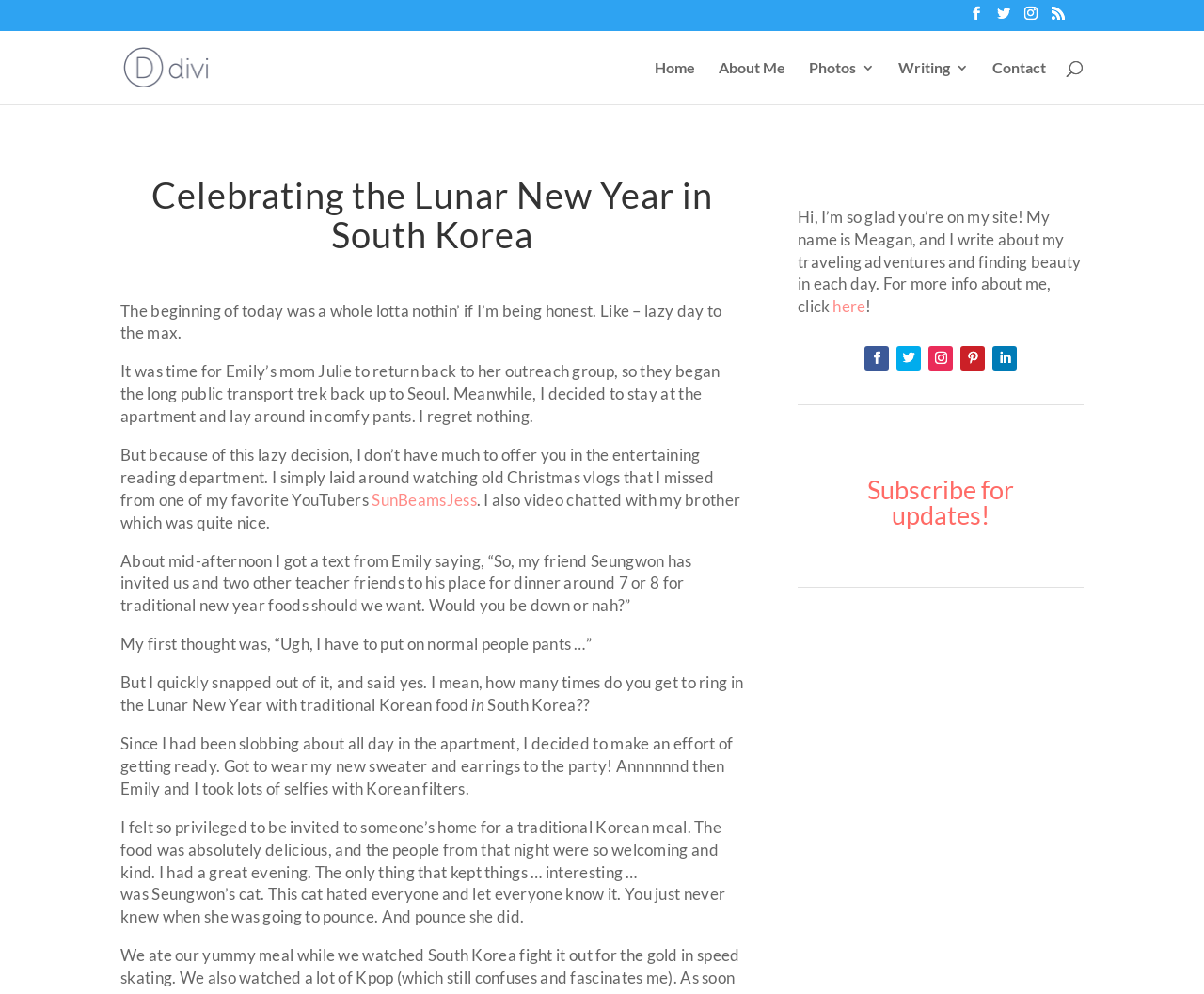What was the author's concern about attending the dinner?
Using the image, give a concise answer in the form of a single word or short phrase.

Having to wear normal pants